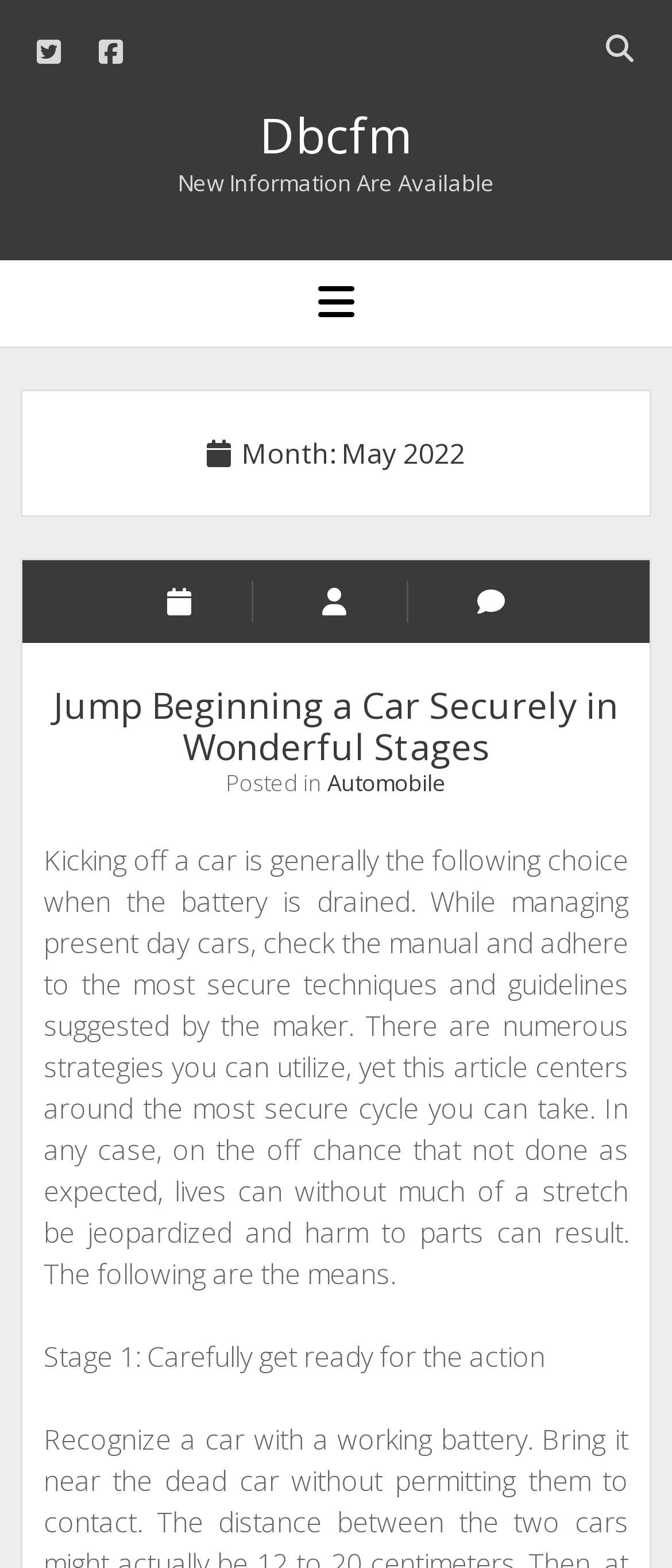Use a single word or phrase to answer the following:
What is the social media platform with a bird logo?

Twitter